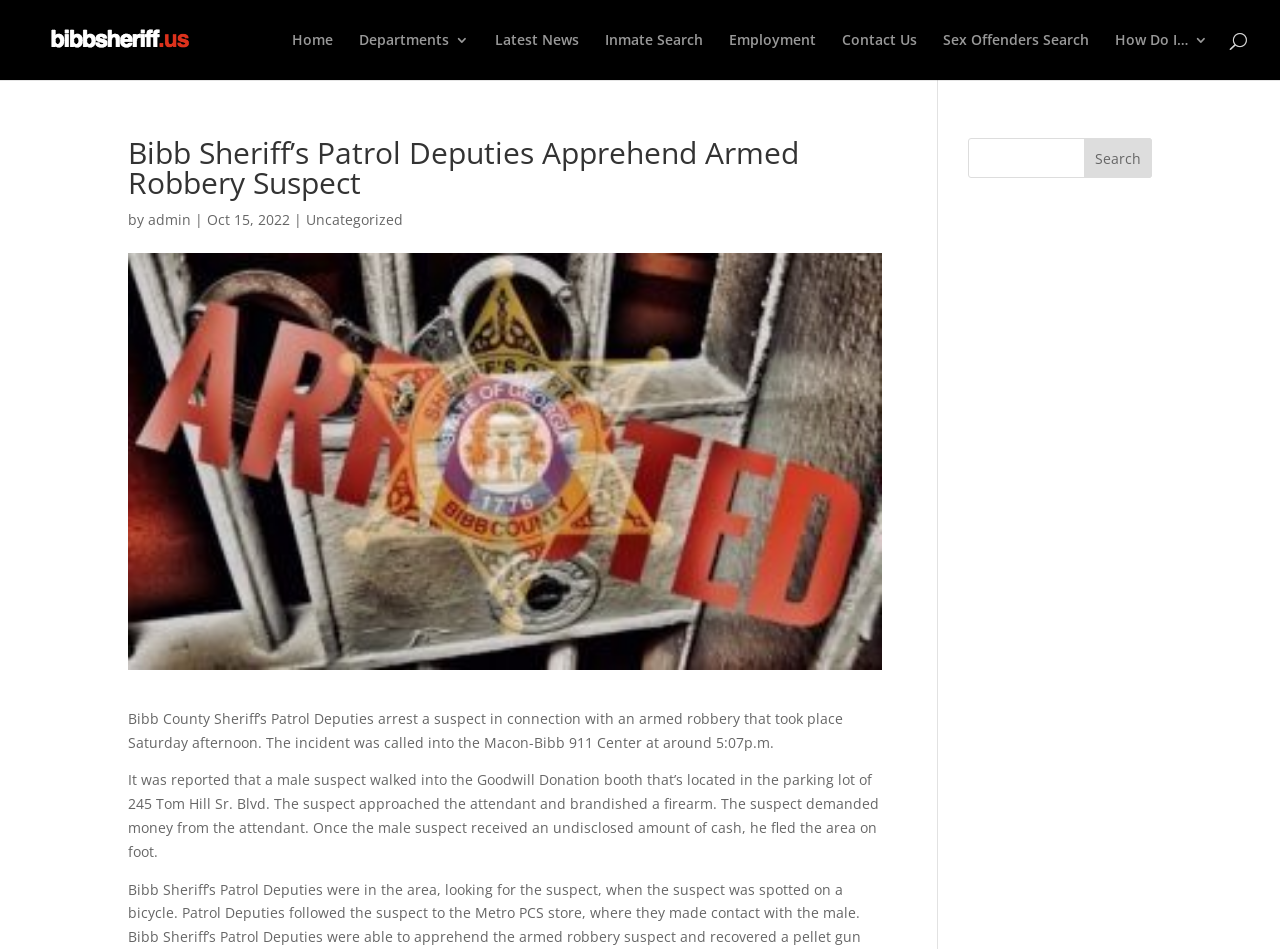Identify the bounding box coordinates for the UI element described by the following text: "Home". Provide the coordinates as four float numbers between 0 and 1, in the format [left, top, right, bottom].

[0.228, 0.035, 0.26, 0.084]